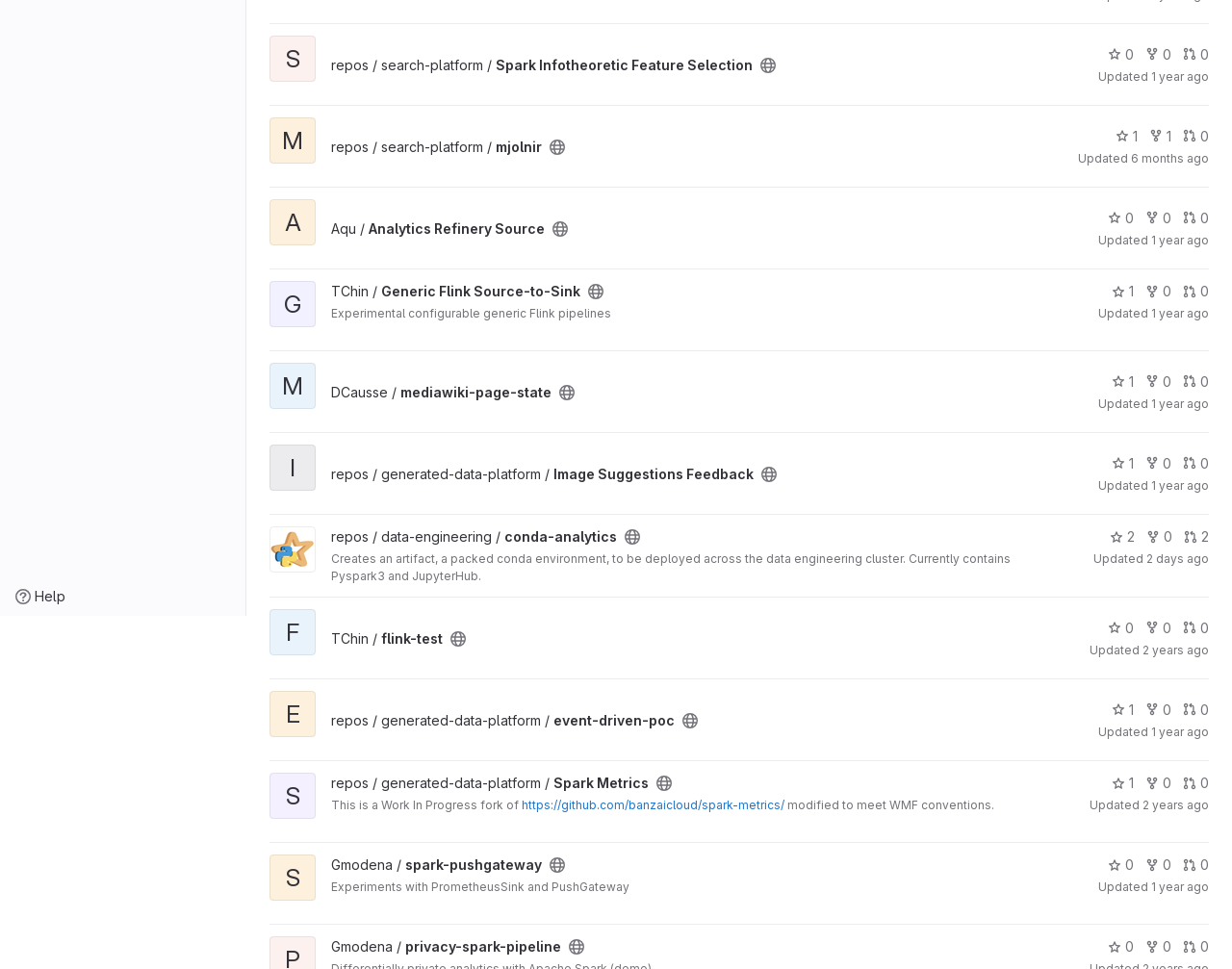Find and provide the bounding box coordinates for the UI element described here: "upscale limousines". The coordinates should be given as four float numbers between 0 and 1: [left, top, right, bottom].

None